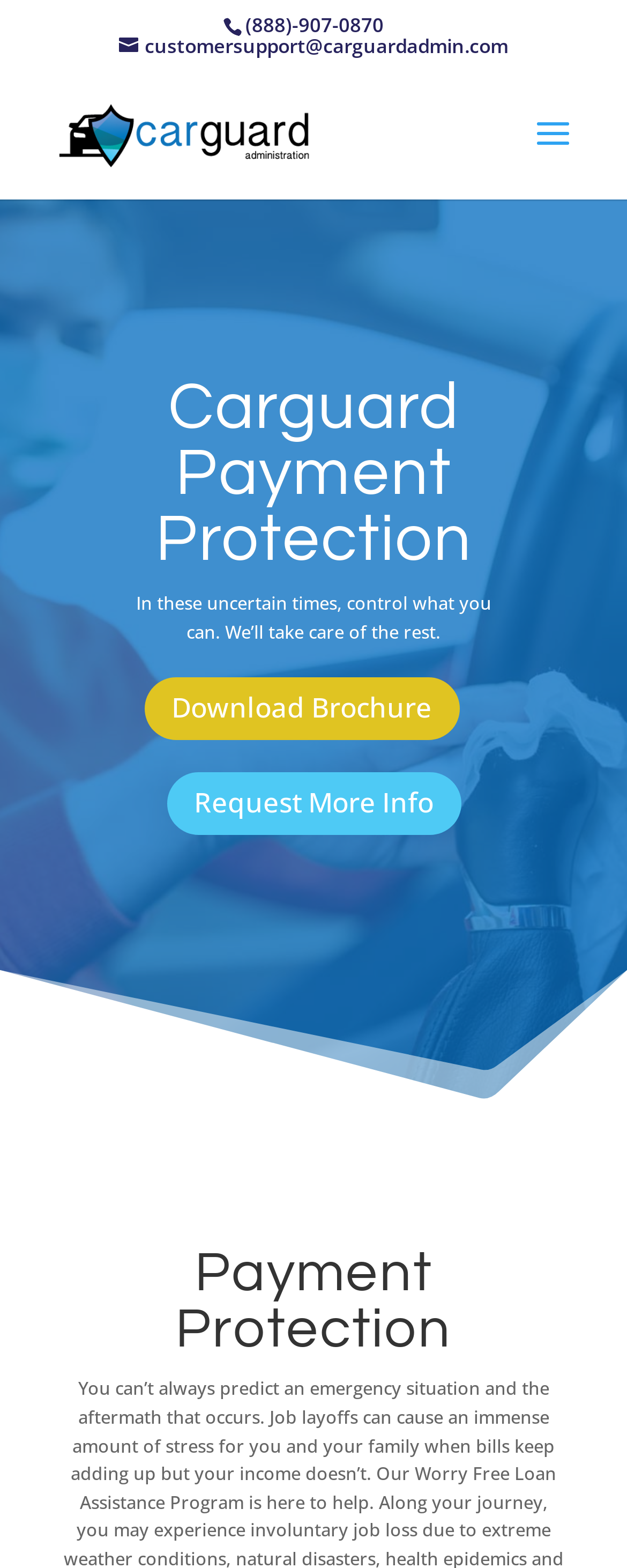For the element described, predict the bounding box coordinates as (top-left x, top-left y, bottom-right x, bottom-right y). All values should be between 0 and 1. Element description: customersupport@carguardadmin.com

[0.19, 0.021, 0.81, 0.038]